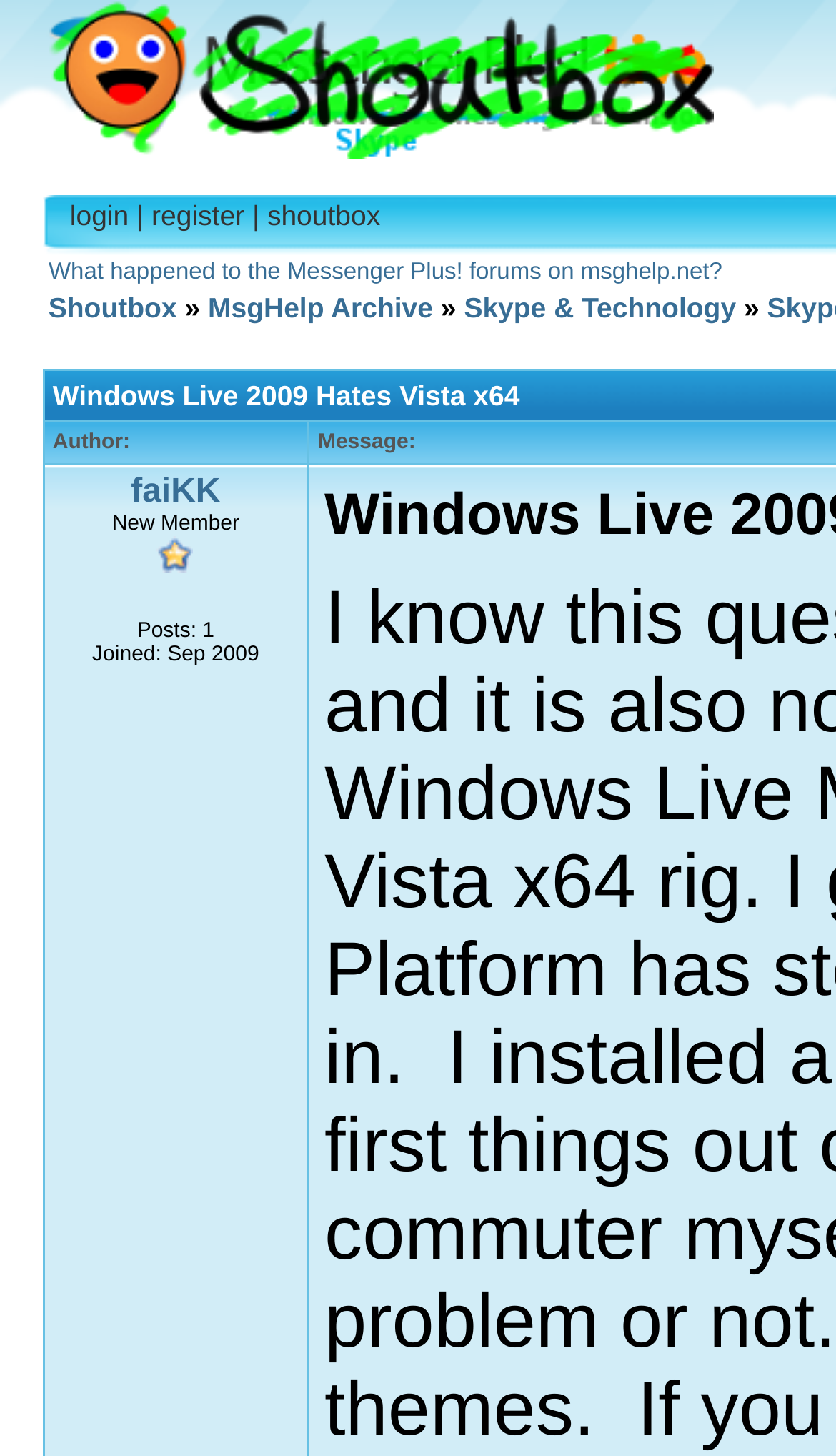Please indicate the bounding box coordinates of the element's region to be clicked to achieve the instruction: "Check the post by faiKK". Provide the coordinates as four float numbers between 0 and 1, i.e., [left, top, right, bottom].

[0.157, 0.325, 0.264, 0.351]